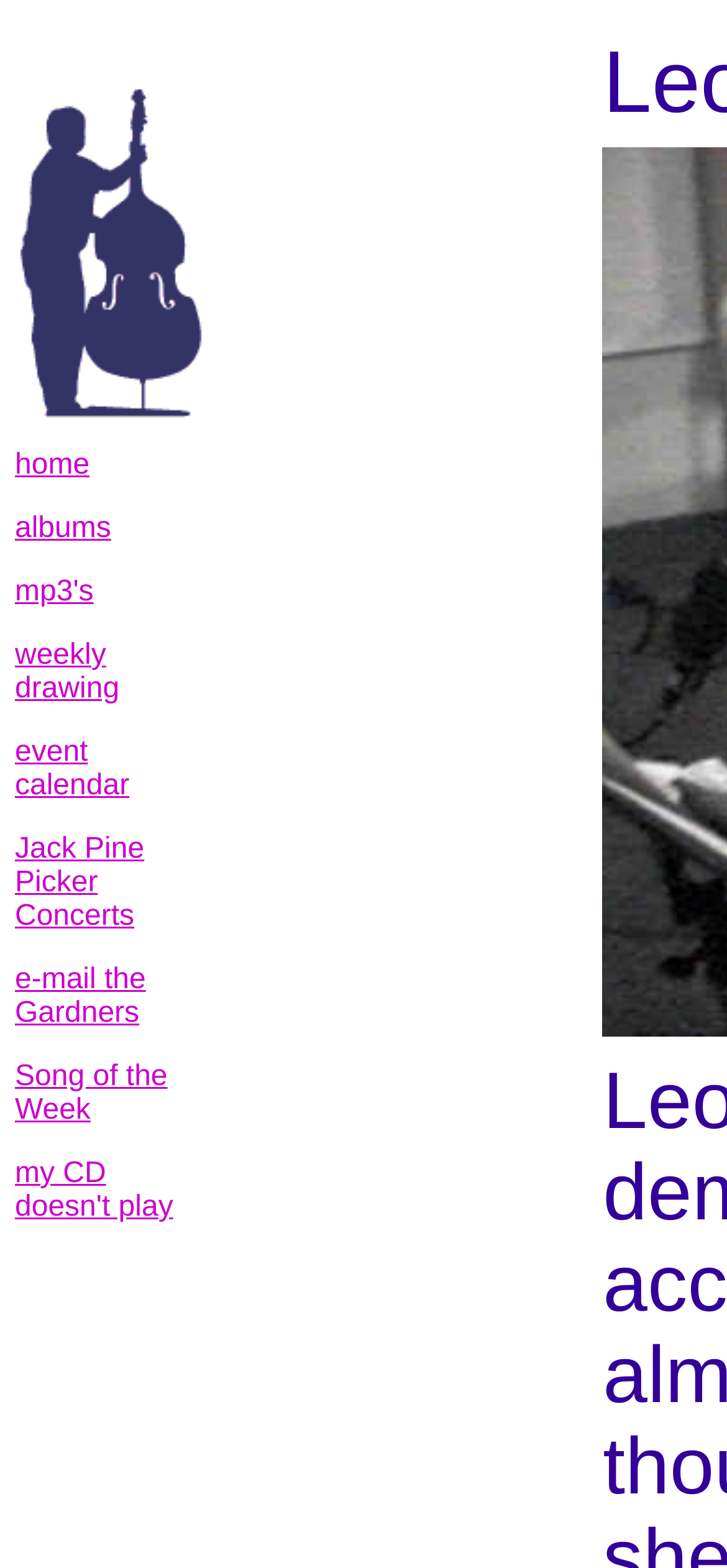Kindly provide the bounding box coordinates of the section you need to click on to fulfill the given instruction: "contact the Gardners".

[0.021, 0.615, 0.201, 0.656]